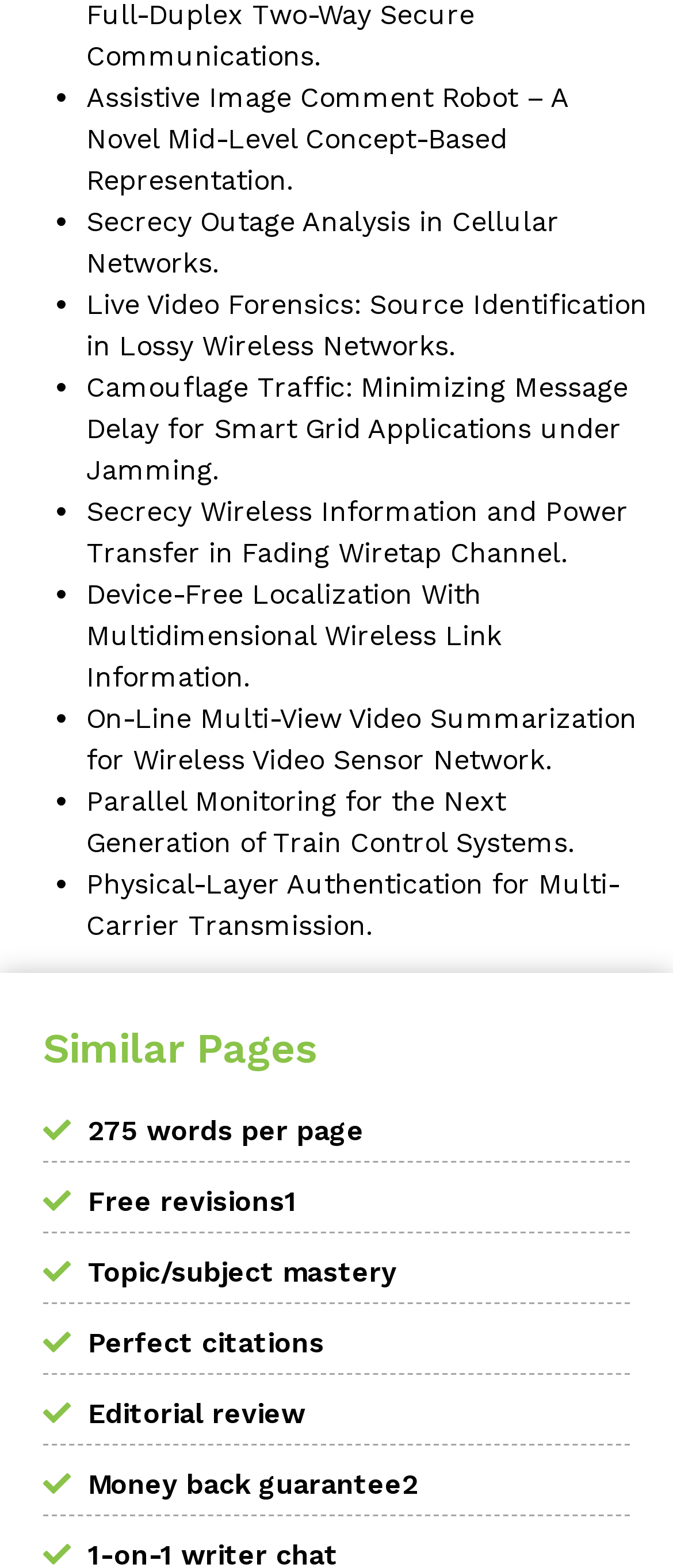Please find the bounding box coordinates of the element that needs to be clicked to perform the following instruction: "Check Similar Pages". The bounding box coordinates should be four float numbers between 0 and 1, represented as [left, top, right, bottom].

[0.064, 0.654, 0.936, 0.686]